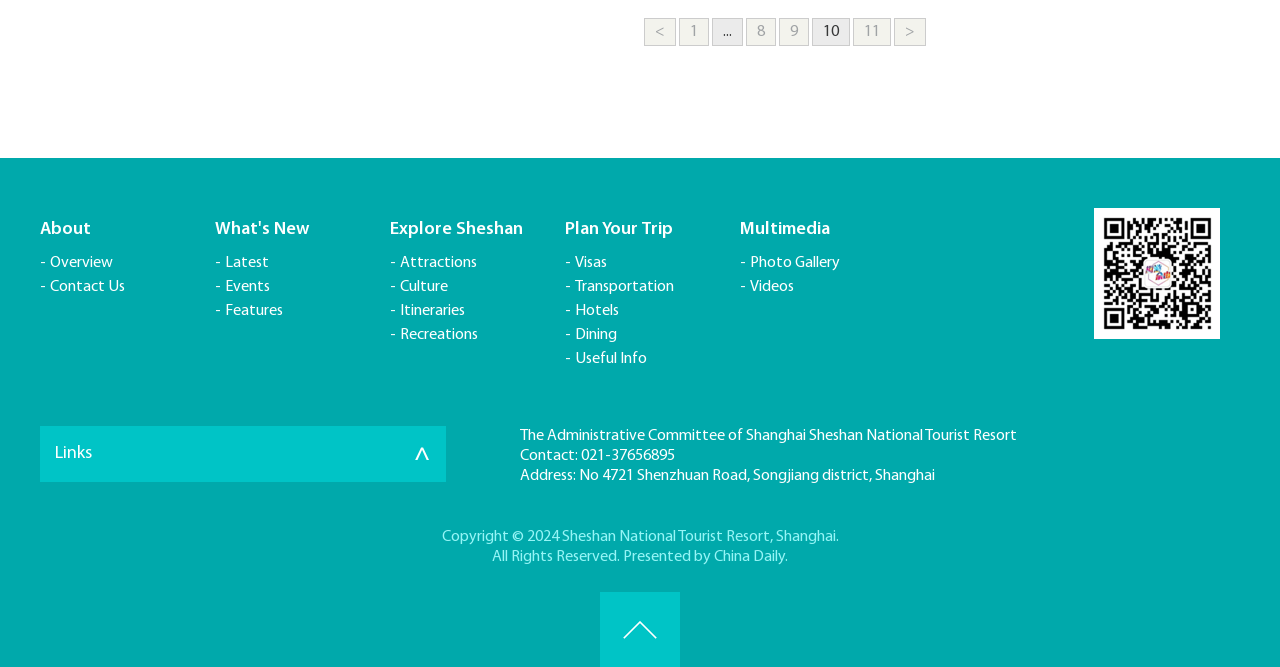Identify the bounding box for the described UI element. Provide the coordinates in (top-left x, top-left y, bottom-right x, bottom-right y) format with values ranging from 0 to 1: Plan Your Trip

[0.441, 0.312, 0.57, 0.377]